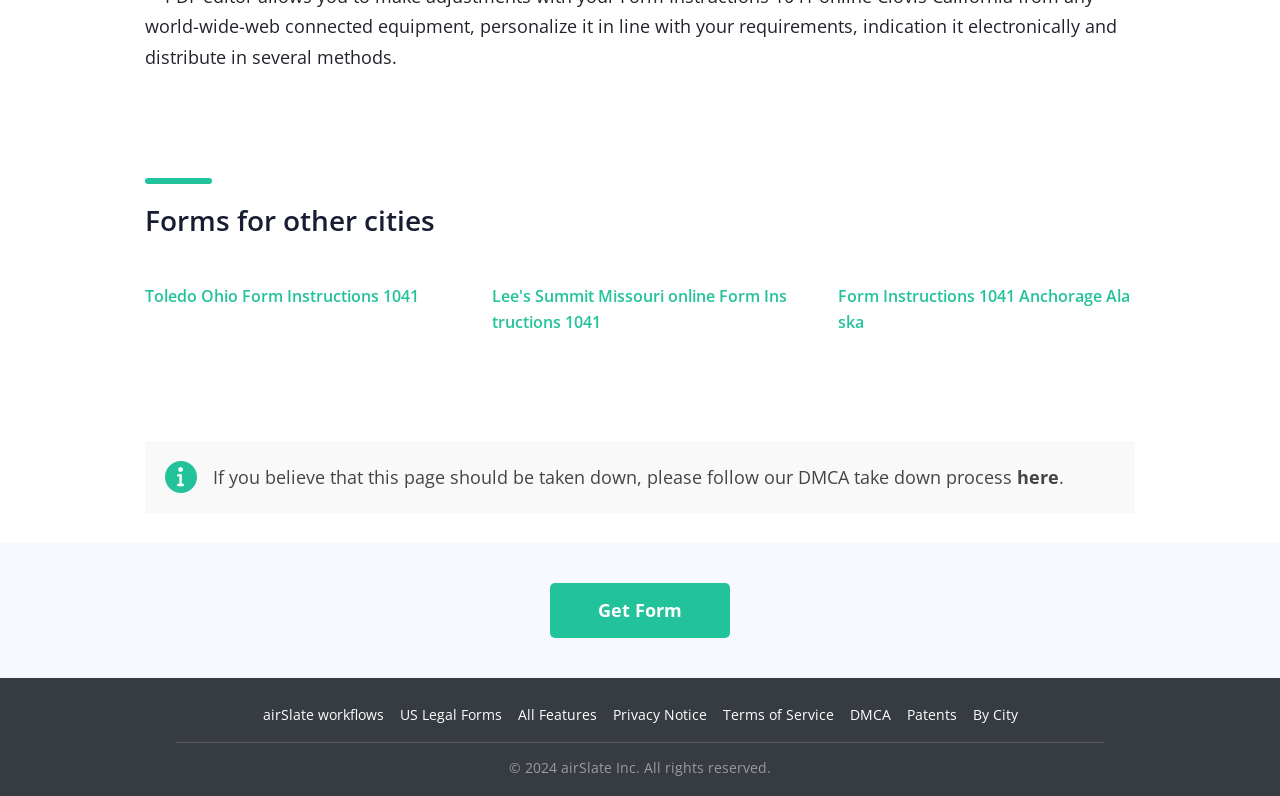Provide a single word or phrase to answer the given question: 
What is the copyright year of airSlate Inc.?

2024